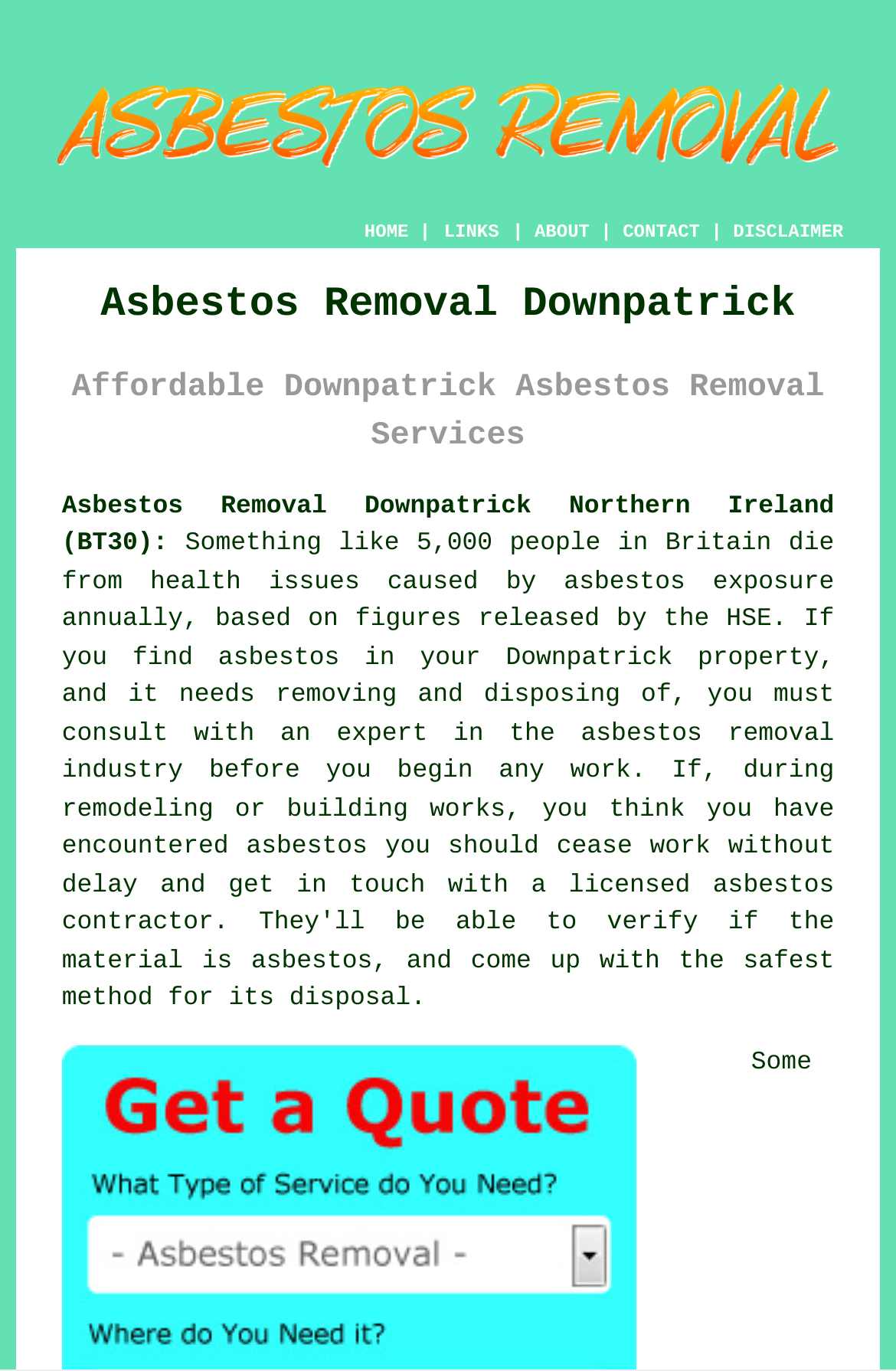Please give a one-word or short phrase response to the following question: 
What is the consequence of asbestos exposure?

Health issues